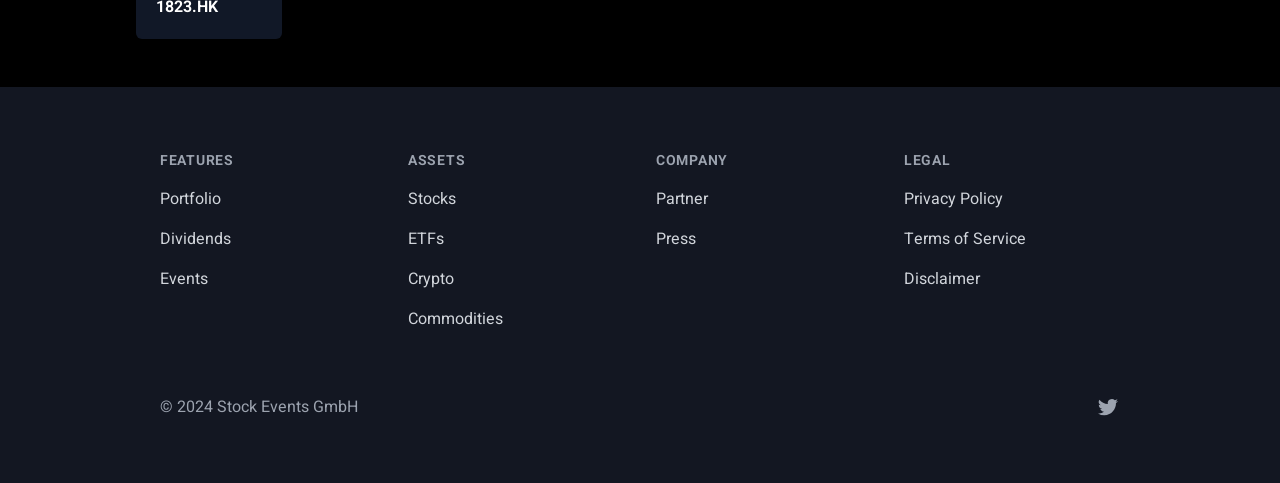Identify the bounding box coordinates for the UI element described as: "Terms of Service". The coordinates should be provided as four floats between 0 and 1: [left, top, right, bottom].

[0.706, 0.47, 0.802, 0.52]